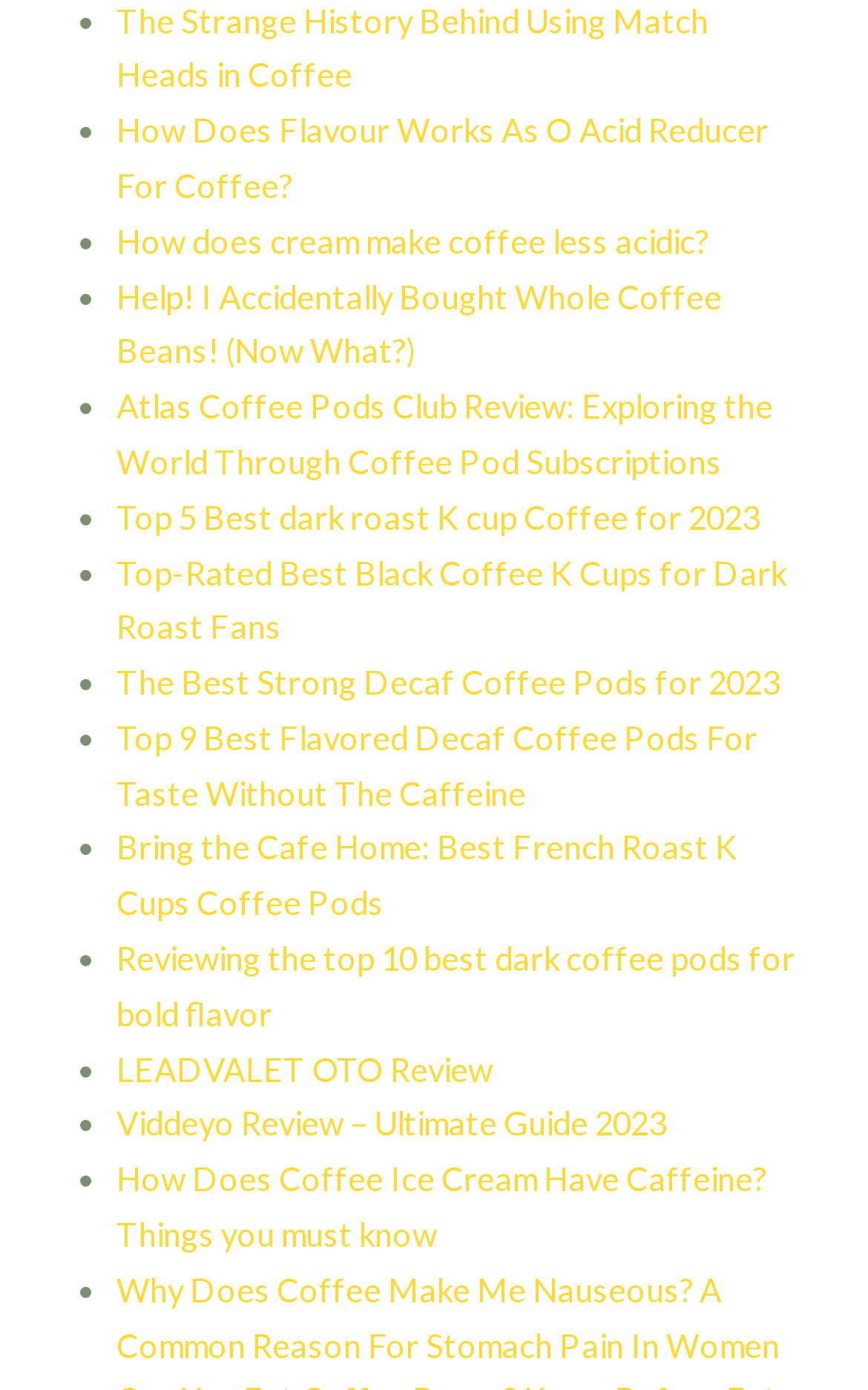Extract the bounding box coordinates for the UI element described as: "LEADVALET OTO Review".

[0.134, 0.755, 0.568, 0.783]